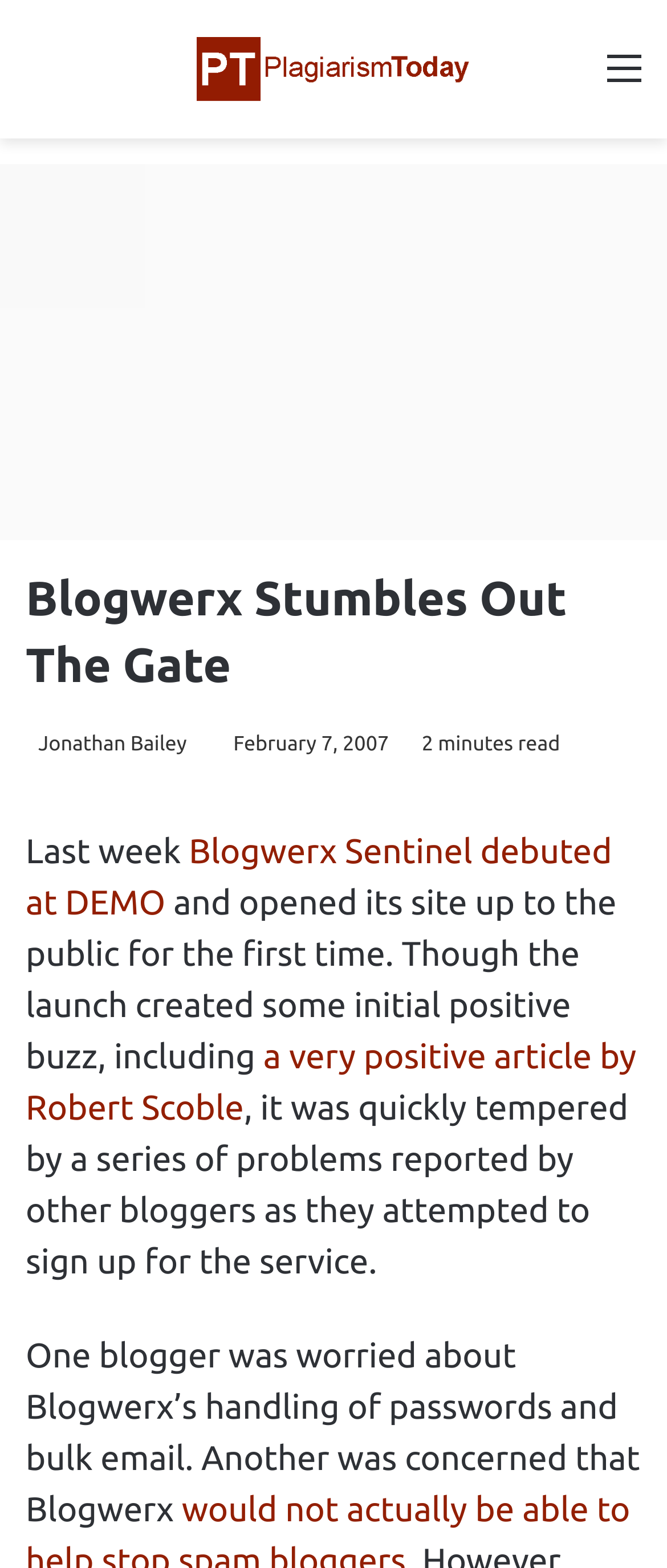What is the name of the service that debuted at DEMO?
Look at the image and construct a detailed response to the question.

The name of the service is found in the main content section of the webpage, specifically in the 'link' element with the text 'Blogwerx Sentinel'.